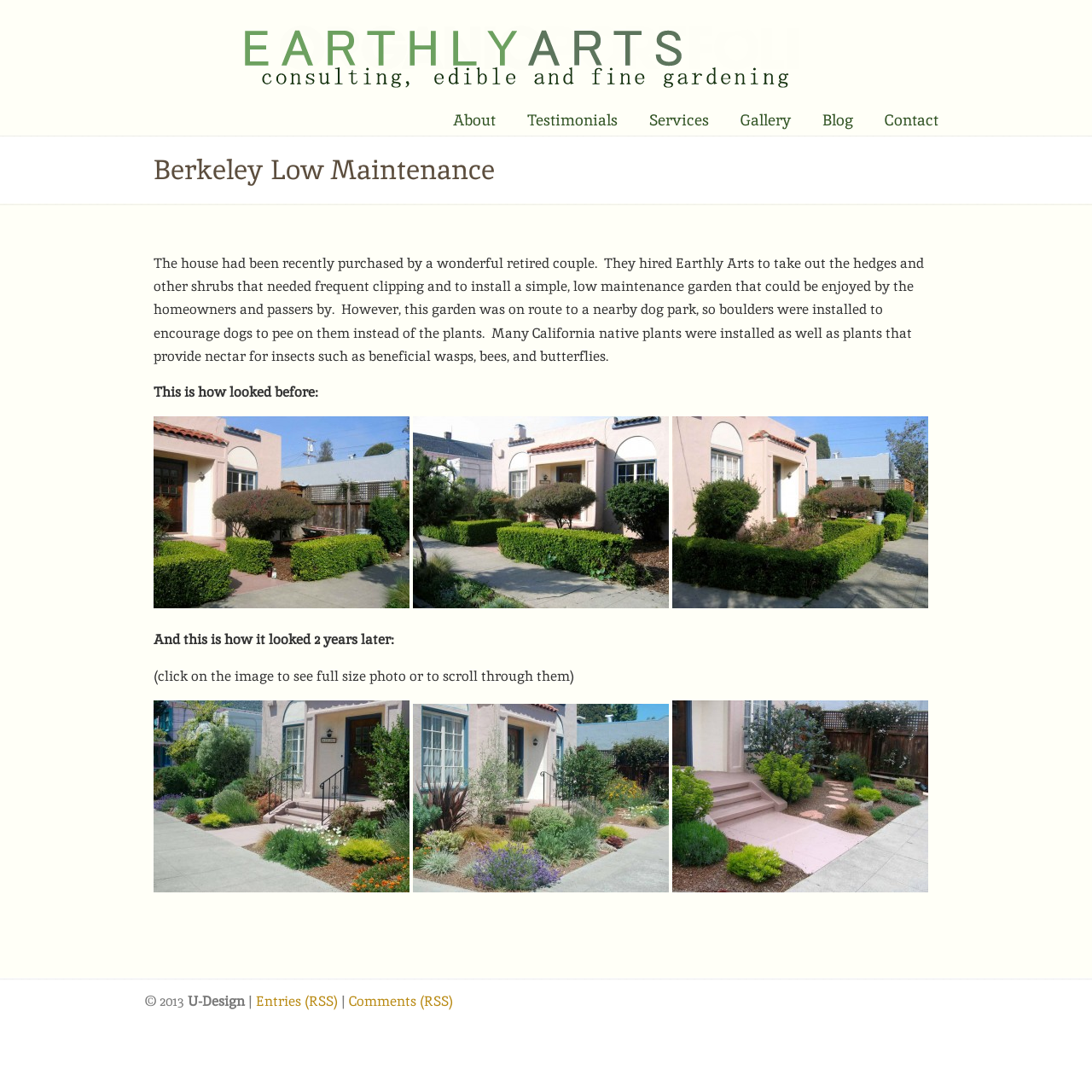Please identify the bounding box coordinates of the clickable element to fulfill the following instruction: "View the 'Gallery'". The coordinates should be four float numbers between 0 and 1, i.e., [left, top, right, bottom].

[0.678, 0.101, 0.724, 0.119]